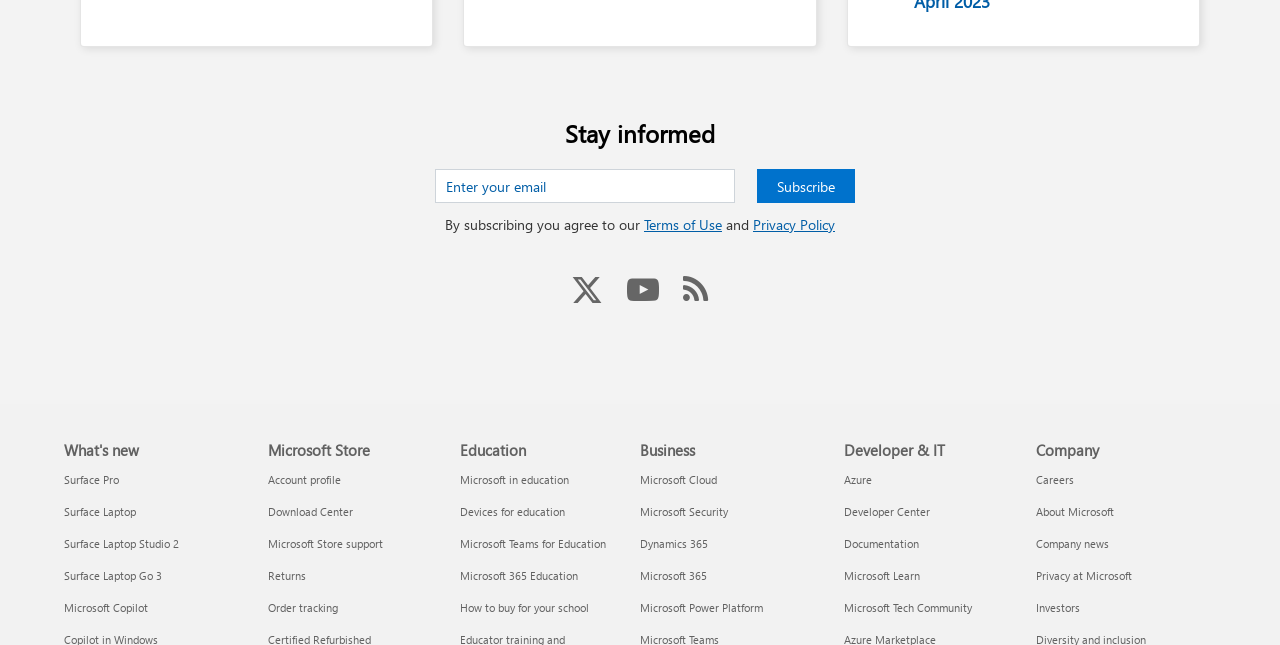Please specify the bounding box coordinates in the format (top-left x, top-left y, bottom-right x, bottom-right y), with values ranging from 0 to 1. Identify the bounding box for the UI component described as follows: Microsoft 365 Education

[0.359, 0.881, 0.452, 0.904]